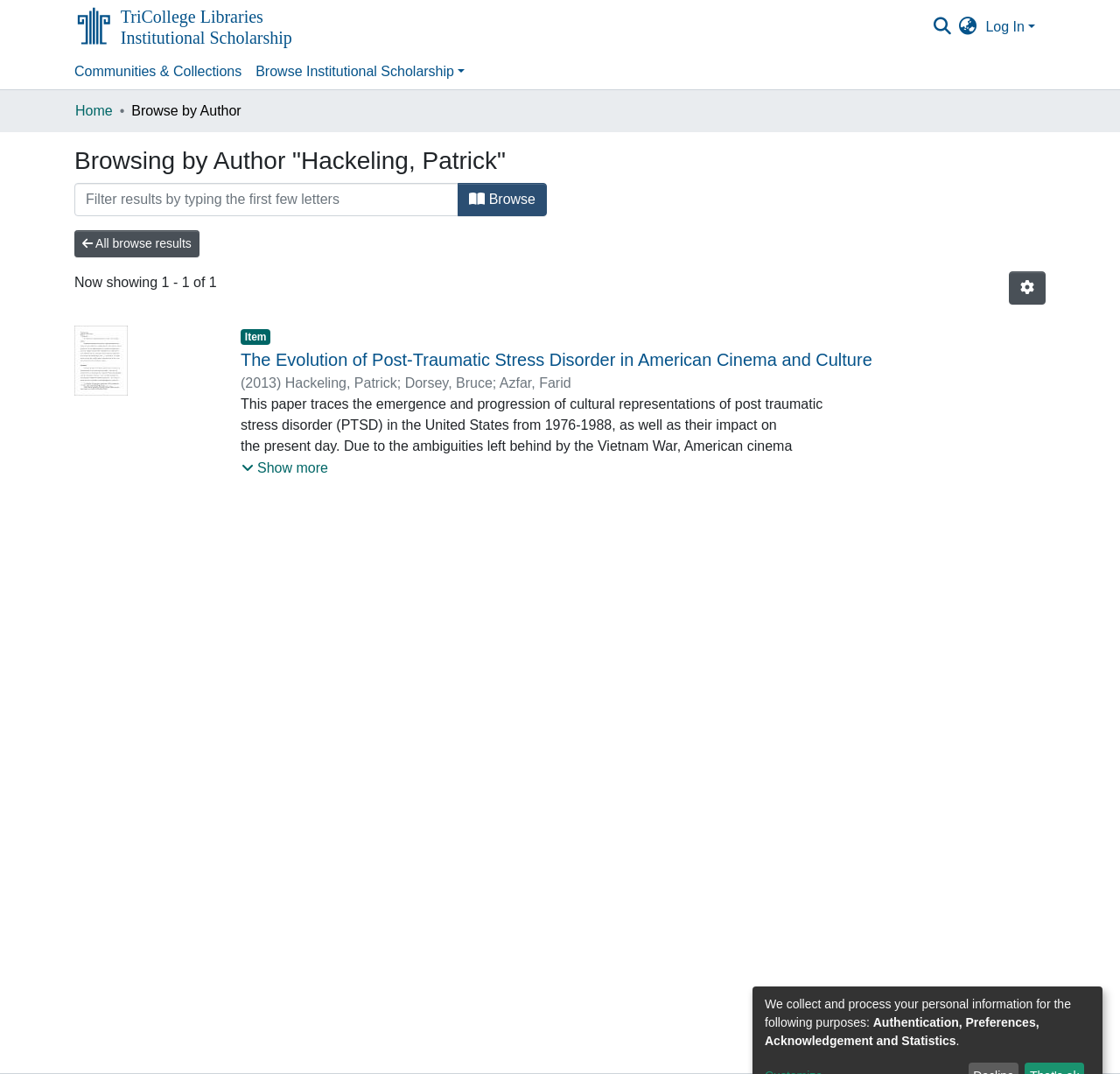Provide the bounding box coordinates for the specified HTML element described in this description: "Home". The coordinates should be four float numbers ranging from 0 to 1, in the format [left, top, right, bottom].

[0.067, 0.094, 0.101, 0.113]